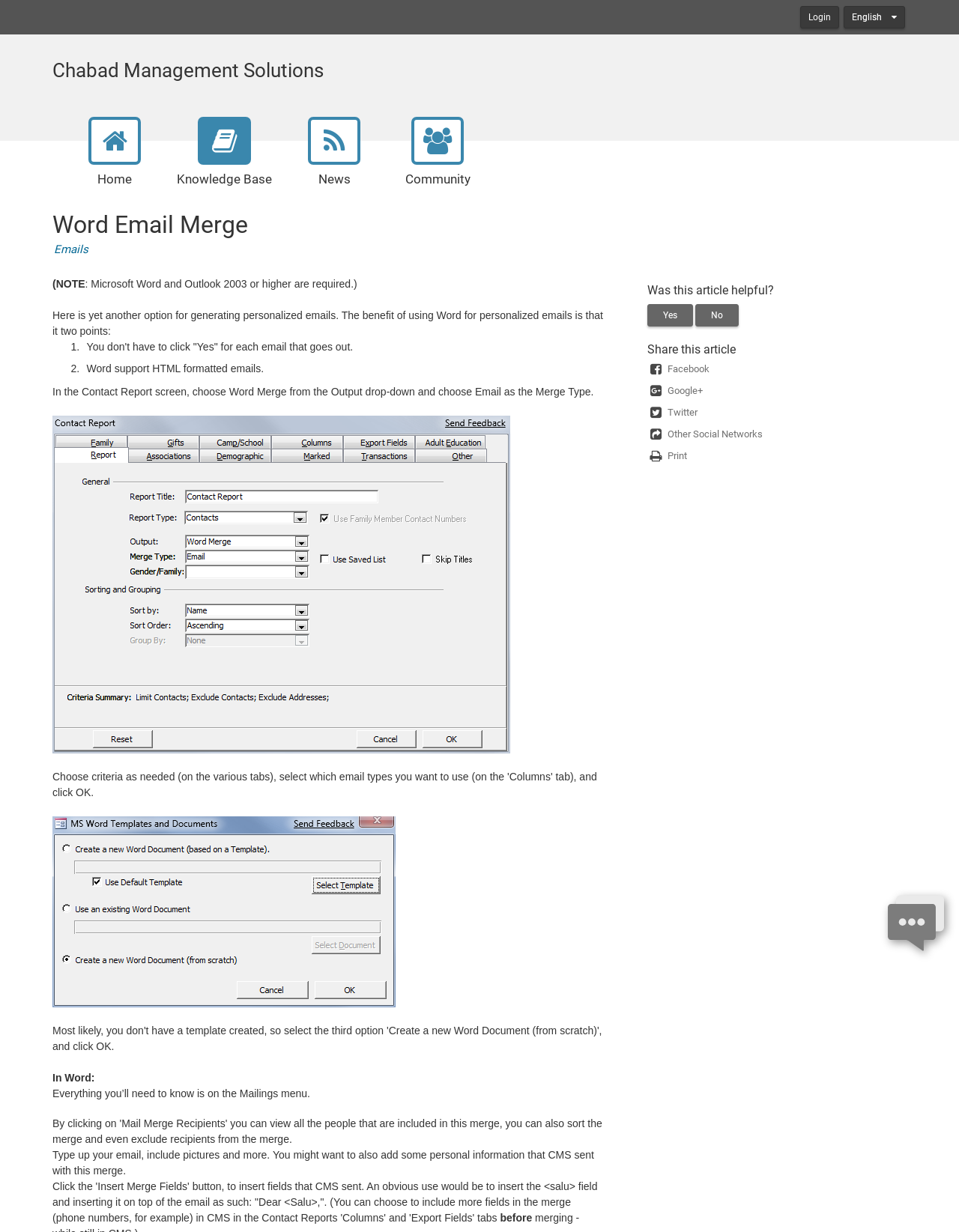Provide the bounding box coordinates of the section that needs to be clicked to accomplish the following instruction: "Click the 'Live Chat' button."

[0.889, 0.783, 0.984, 0.792]